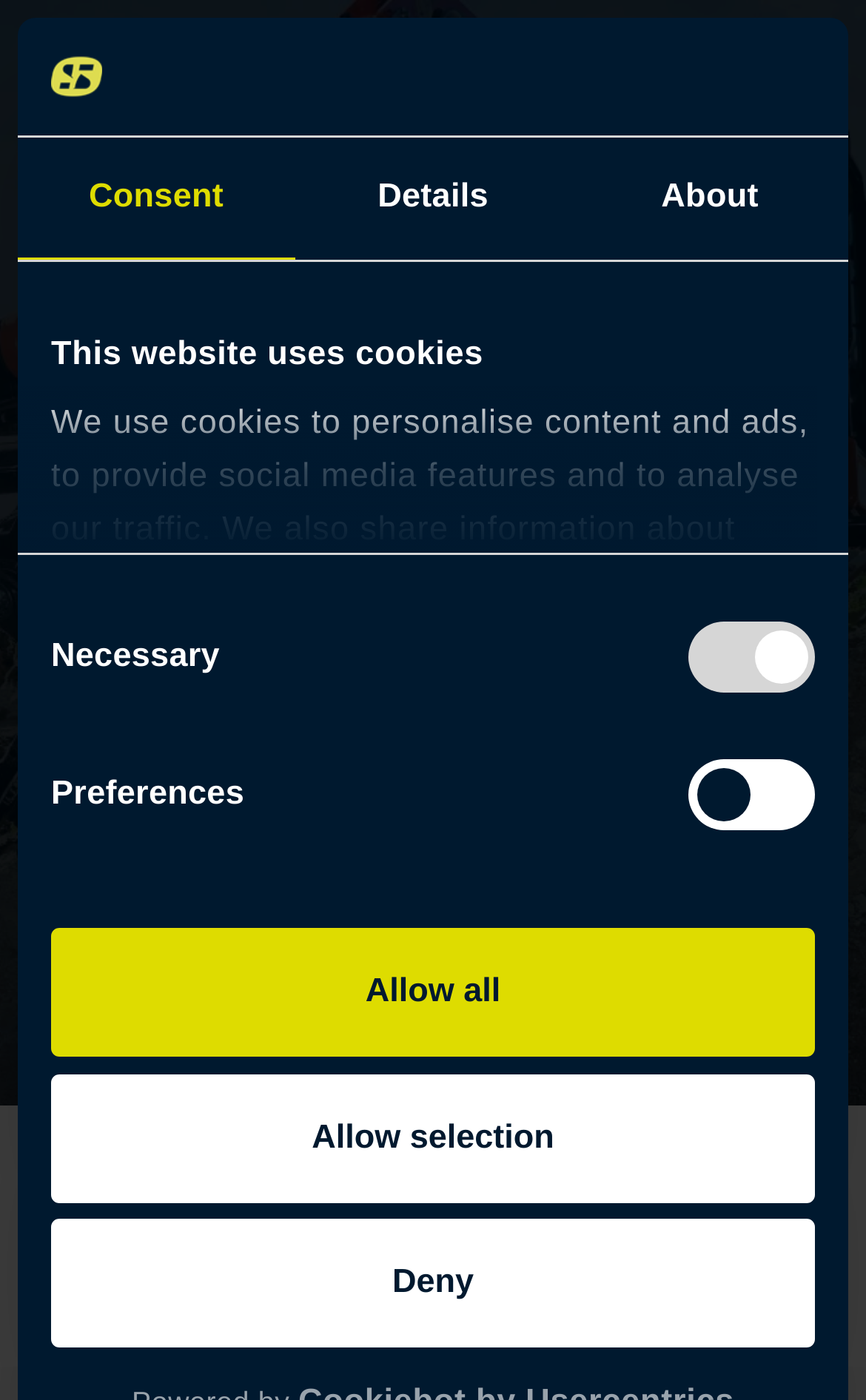Please pinpoint the bounding box coordinates for the region I should click to adhere to this instruction: "Enter your name".

None